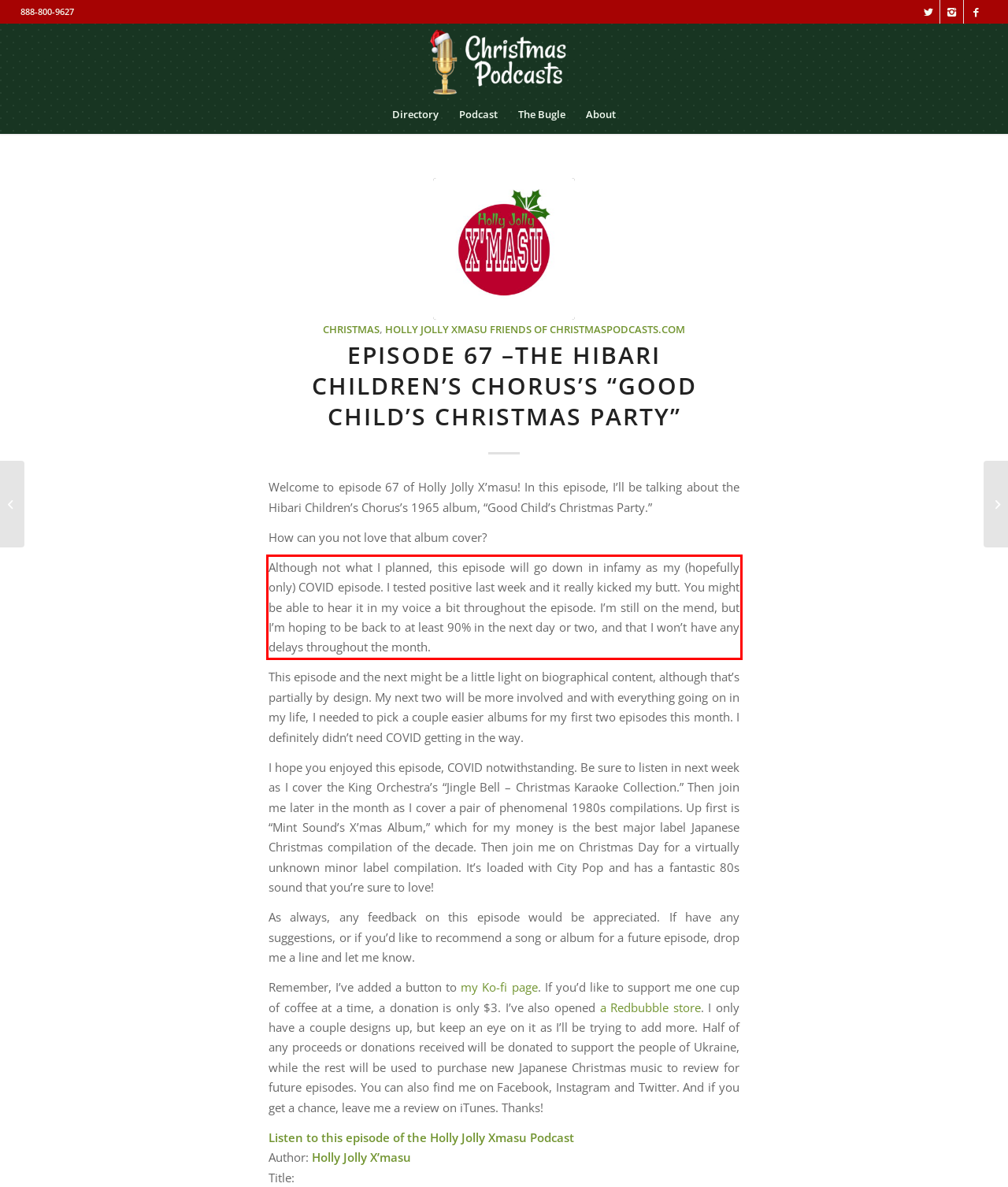Using the provided webpage screenshot, recognize the text content in the area marked by the red bounding box.

Although not what I planned, this episode will go down in infamy as my (hopefully only) COVID episode. I tested positive last week and it really kicked my butt. You might be able to hear it in my voice a bit throughout the episode. I’m still on the mend, but I’m hoping to be back to at least 90% in the next day or two, and that I won’t have any delays throughout the month.